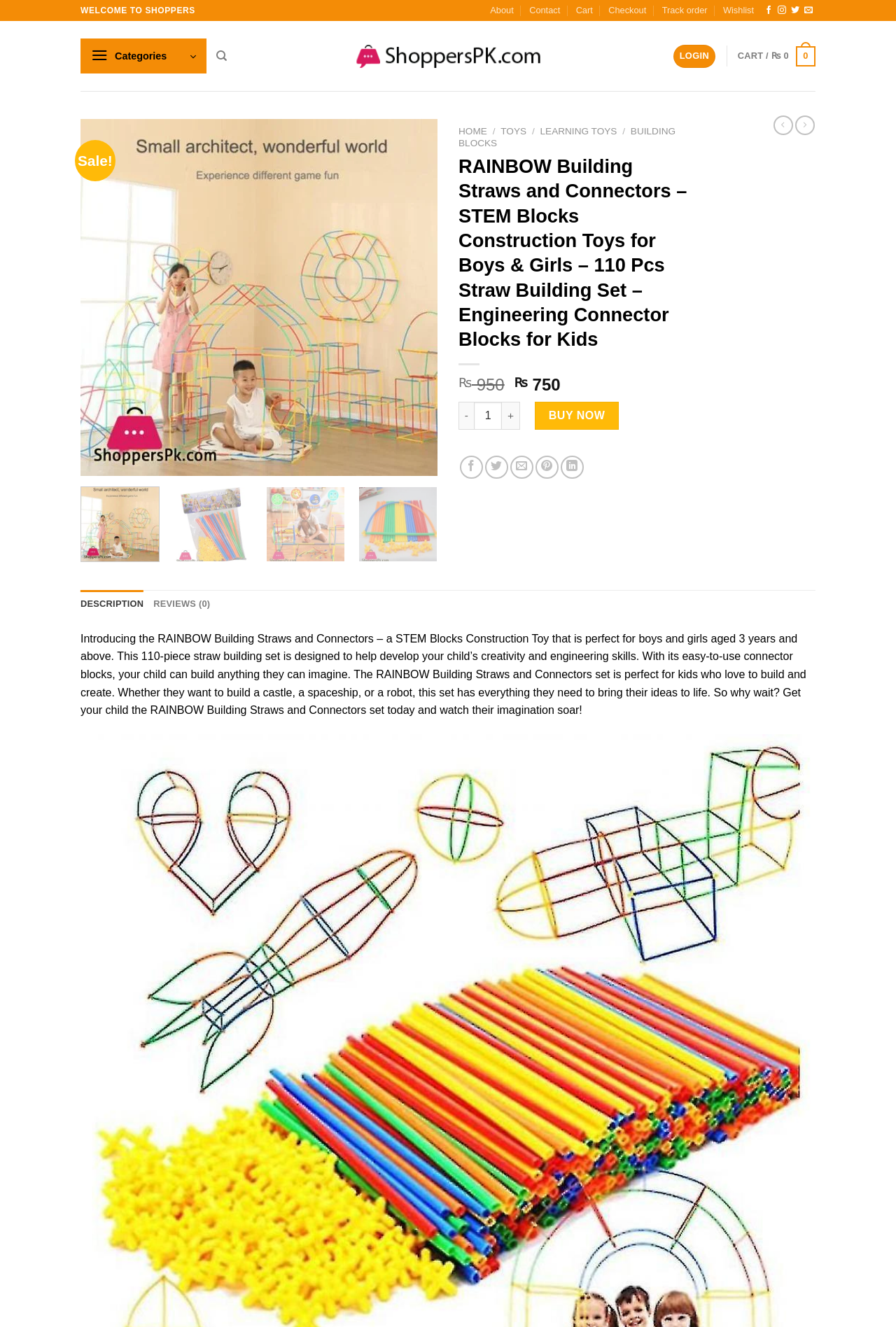What is the purpose of the product?
Look at the screenshot and respond with a single word or phrase.

To develop creativity and engineering skills